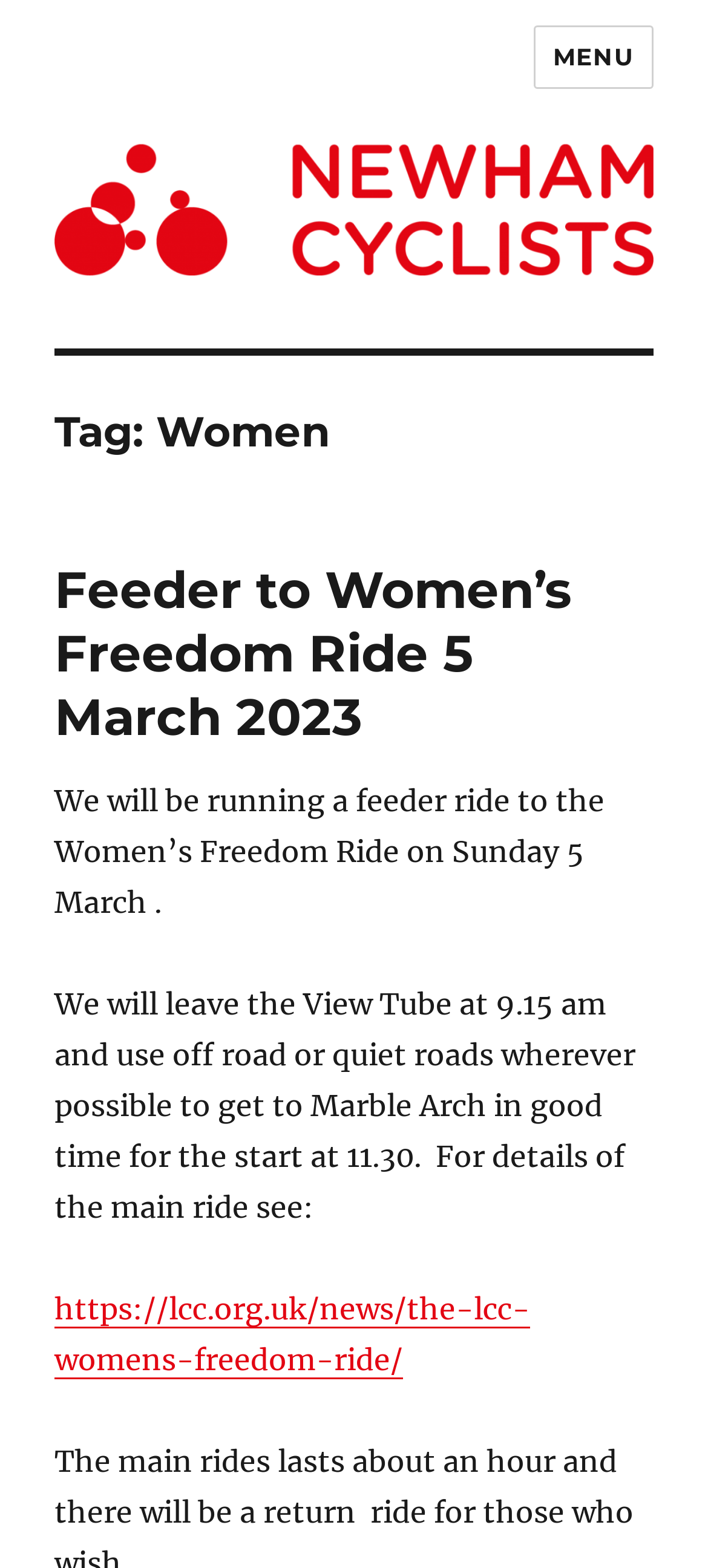Using the element description provided, determine the bounding box coordinates in the format (top-left x, top-left y, bottom-right x, bottom-right y). Ensure that all values are floating point numbers between 0 and 1. Element description: Newham Cyclists

[0.077, 0.036, 0.615, 0.069]